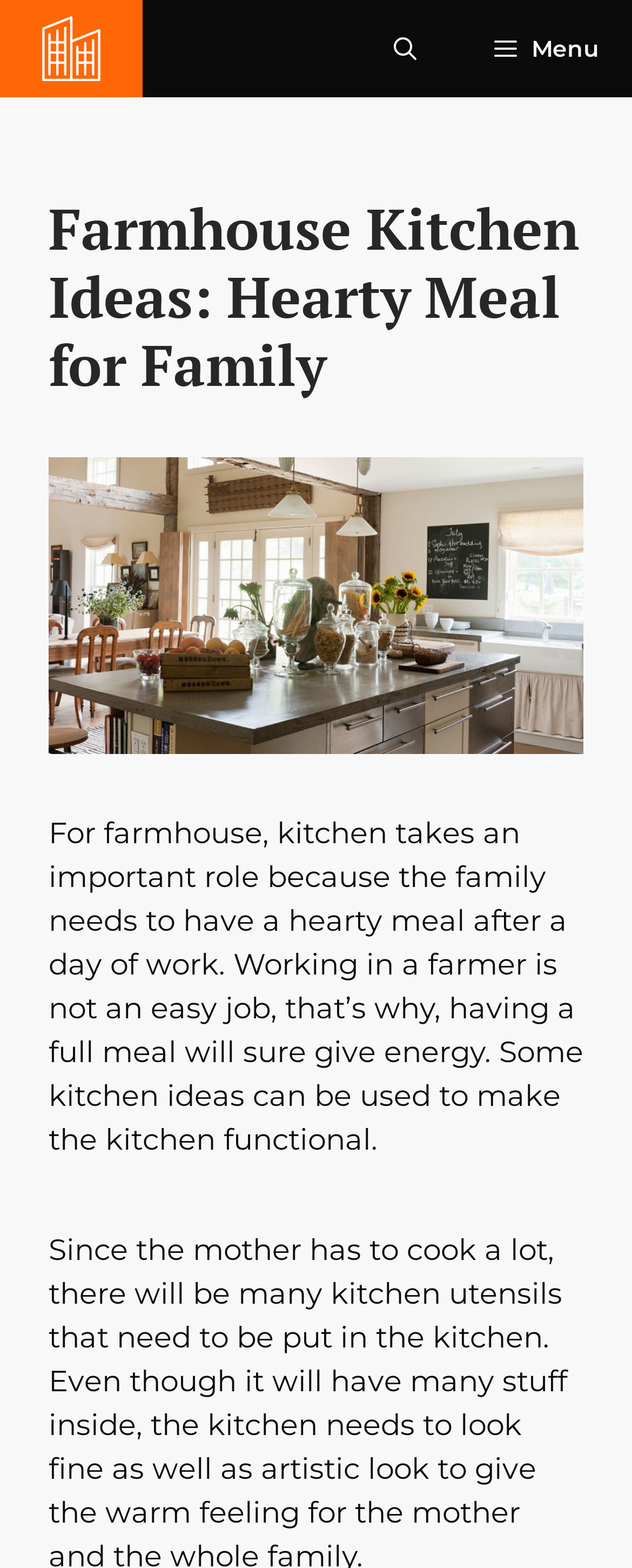What is the theme of the image on the webpage?
Please provide a comprehensive and detailed answer to the question.

I looked at the image on the webpage and saw that it is related to a farmhouse kitchen, which is consistent with the heading 'Farmhouse Kitchen Ideas: Hearty Meal for Family'.